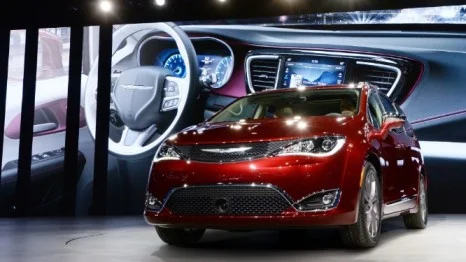Describe in detail everything you see in the image.

The image showcases a striking red Chrysler vehicle, prominently displayed in a modern auto show setting. The foreground features the sleek design of the car, highlighting its glossy finish and eye-catching grille. Behind the car, a large screen displays the sophisticated interior dashboard, with advanced technological features, including a digital interface and stylish control panel. This visual representation emphasizes the combination of innovation and luxury that the Chrysler brand embodies, reflecting its commitment to excellence in customer experience and automotive advancement. The setting enhances the vehicle's appeal, drawing attention to its design and the futuristic technologies integrated into its cabin.